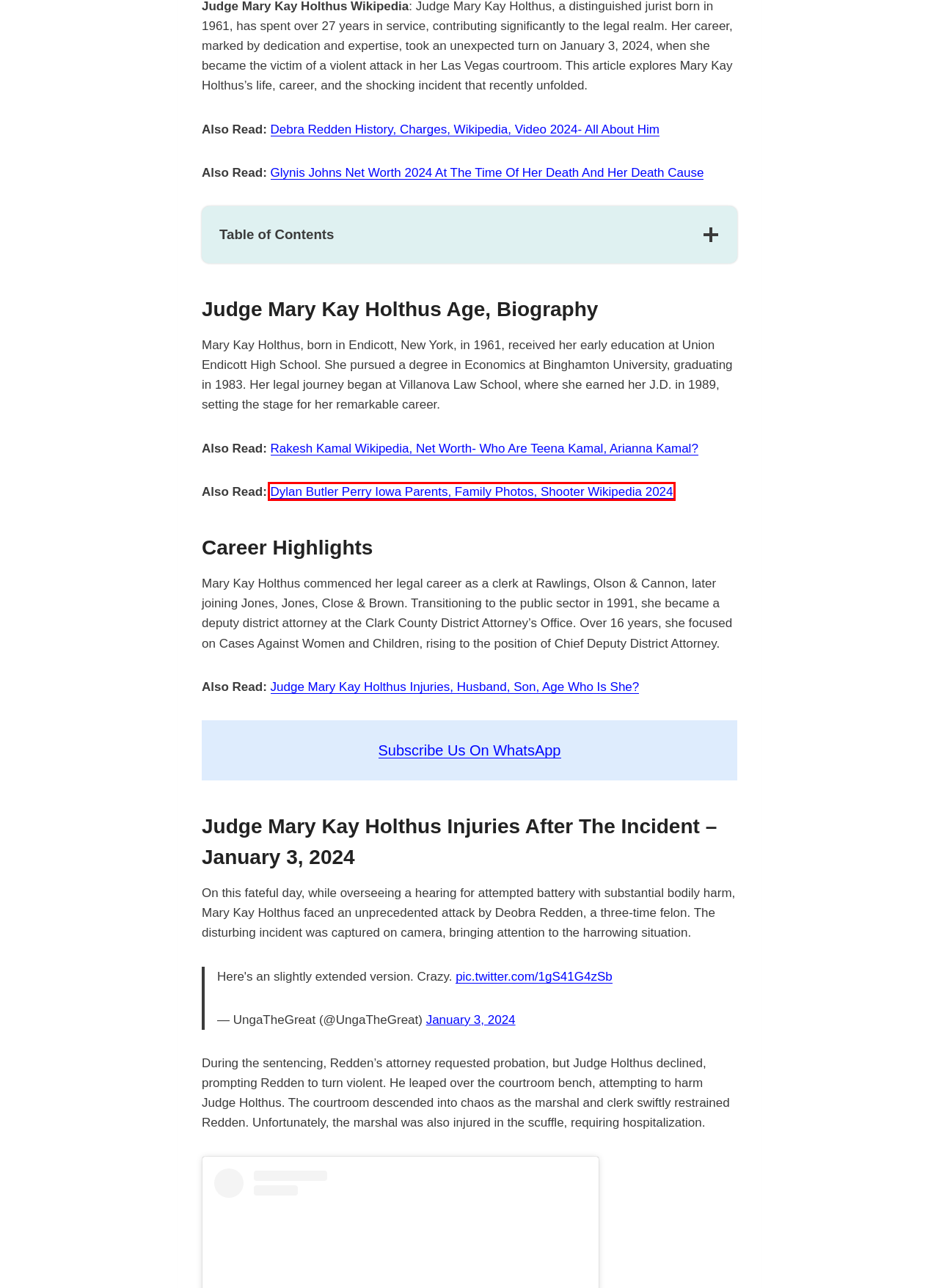Given a screenshot of a webpage with a red bounding box highlighting a UI element, choose the description that best corresponds to the new webpage after clicking the element within the red bounding box. Here are your options:
A. Judge Mary Kay Holthus Injuries, Husband, Son, Age Who Is She?
B. Oscar Pistorius Now Photo 2023, Shirtless Photos, Today Murder Case Update
C. Debra Redden History, Charges, Wikipedia, Video 2024- All About Him
D. Rakesh Kamal Wikipedia, Net Worth- Who Are Teena Kamal, Arianna Kamal?
E. Dylan Butler Perry Iowa Parents, Family Photos, Shooter Wikipedia 2024
F. Glynis Johns Net Worth 2024 At The Time Of Her Death And Her Death Cause
G. https://twitter.com/UngaTheGreat/status/1742679191722803580/video/1
H. Hawaii Jason Carter Maui Obituary, Family, Photos, Wikipedia- Shark Attack Maui

E